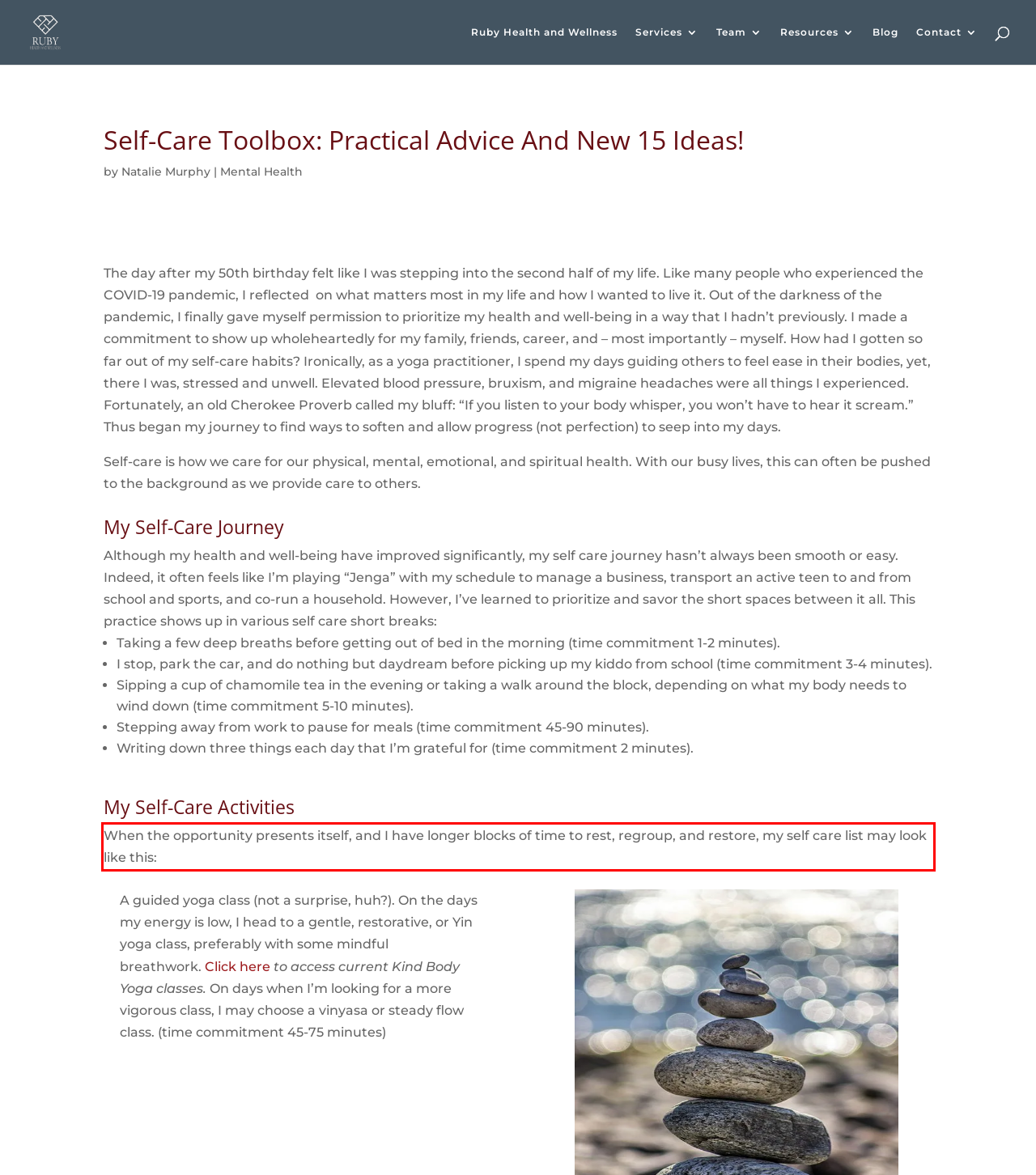Please perform OCR on the text content within the red bounding box that is highlighted in the provided webpage screenshot.

When the opportunity presents itself, and I have longer blocks of time to rest, regroup, and restore, my self care list may look like this: